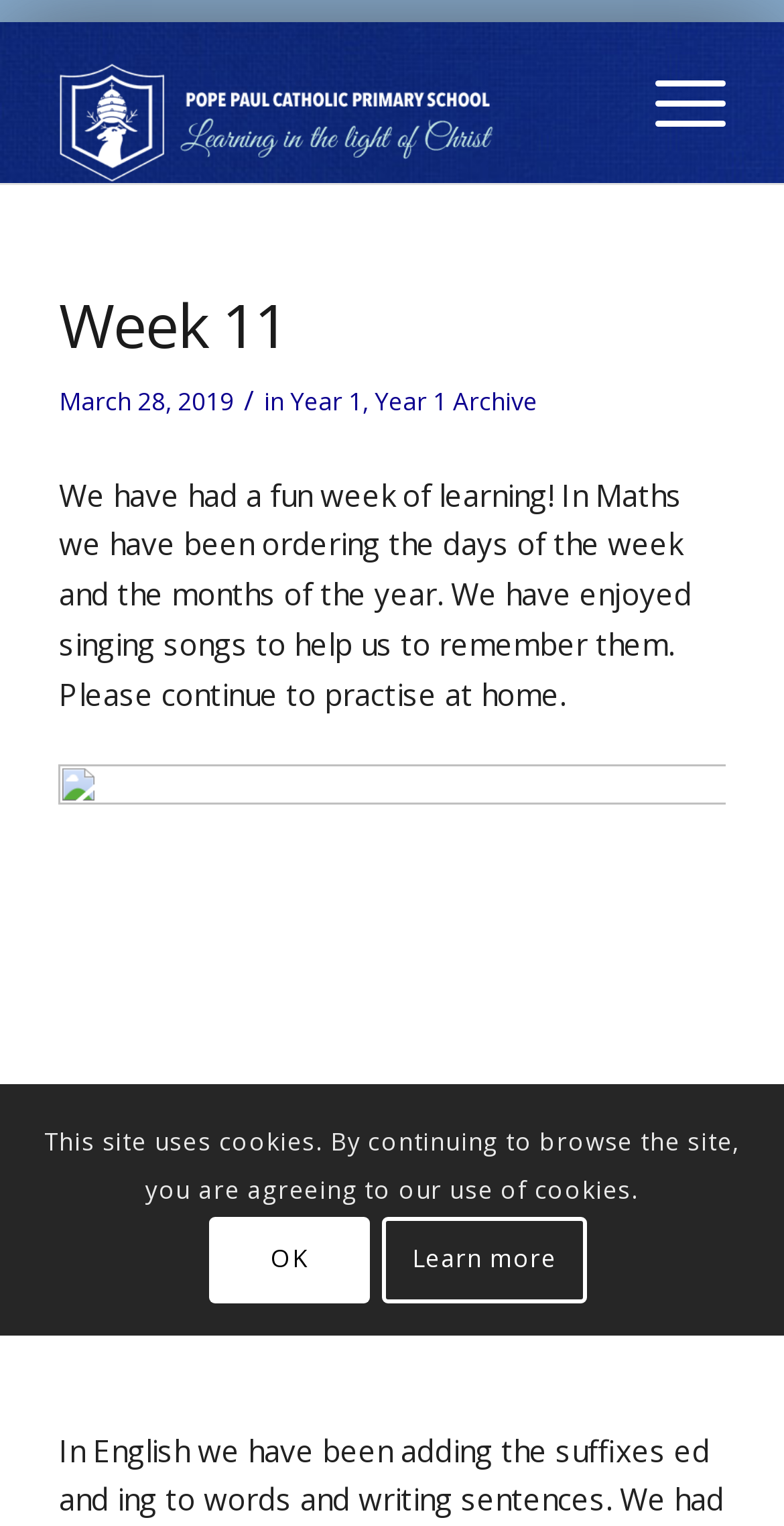Please provide the bounding box coordinates for the UI element as described: "Menu". The coordinates must be four floats between 0 and 1, represented as [left, top, right, bottom].

[0.784, 0.014, 0.925, 0.12]